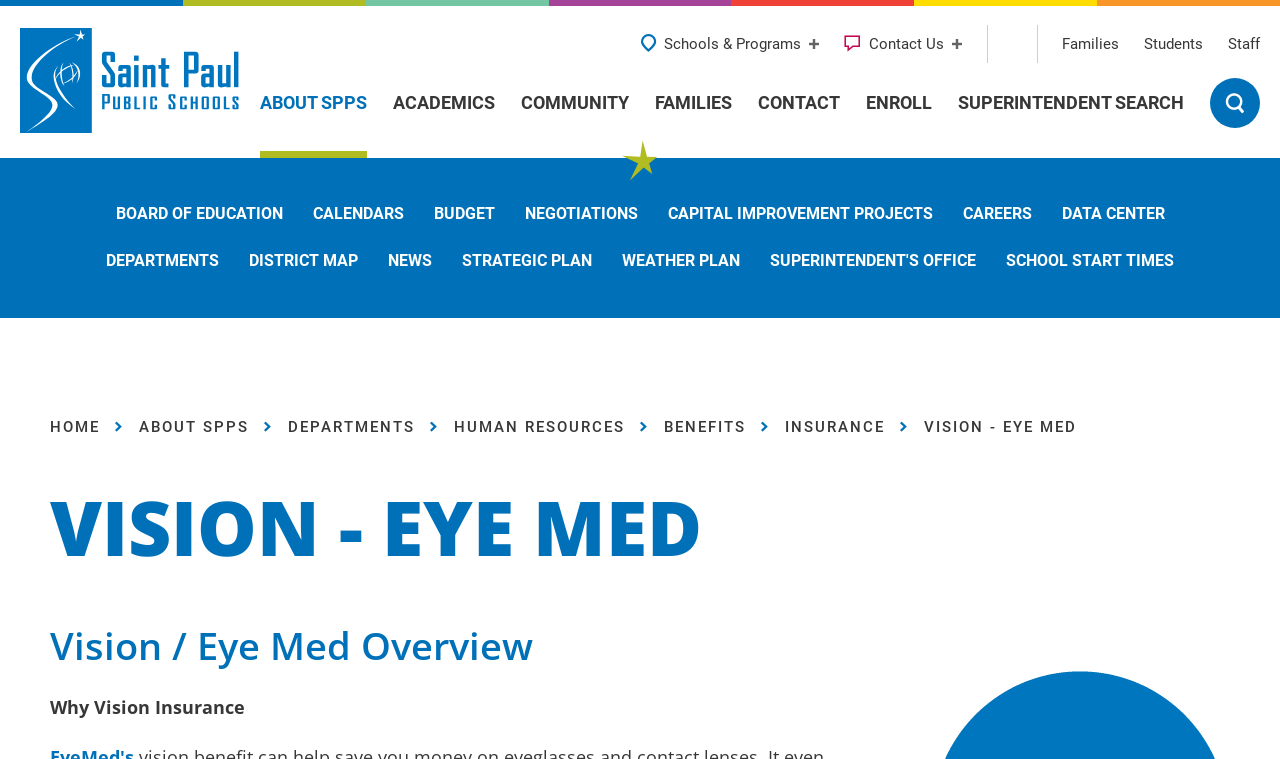What is the text of the static text element below the 'VISION - EYE MED' heading?
Your answer should be a single word or phrase derived from the screenshot.

Why Vision Insurance